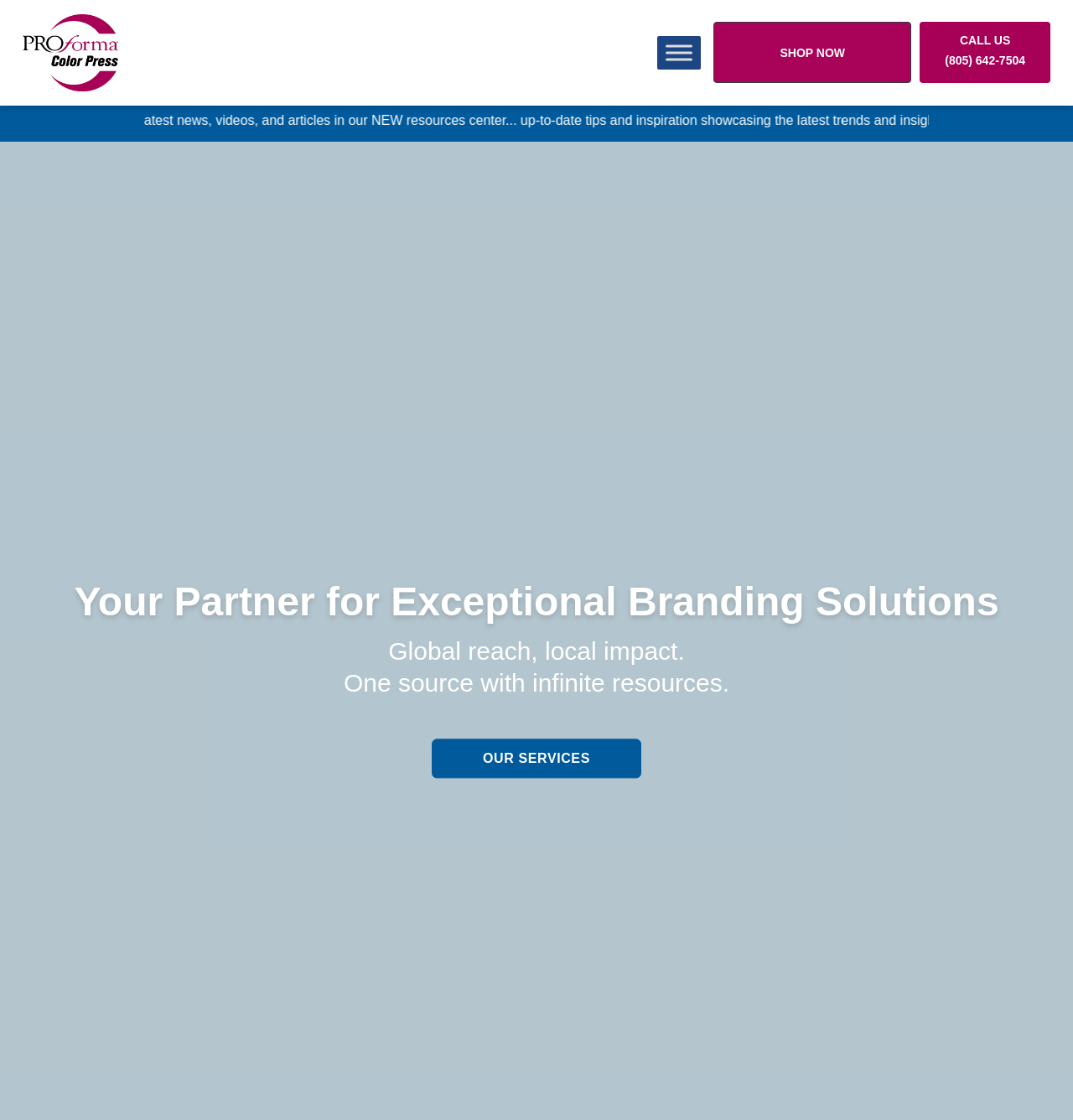What is the phone number to call?
Please provide a single word or phrase as your answer based on the screenshot.

(805) 642-7504